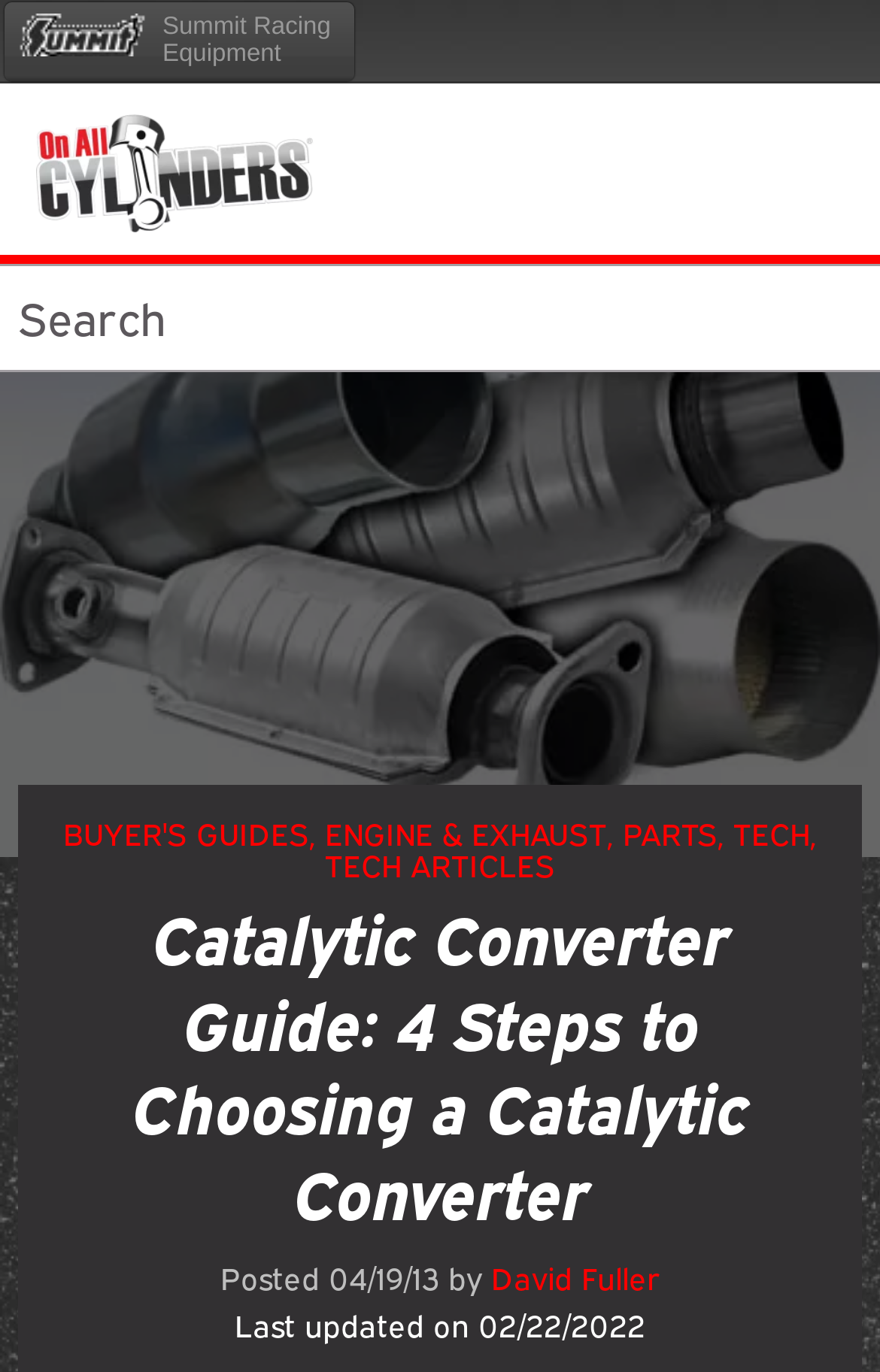Please specify the bounding box coordinates of the clickable region necessary for completing the following instruction: "Go to BUYER'S GUIDES". The coordinates must consist of four float numbers between 0 and 1, i.e., [left, top, right, bottom].

[0.072, 0.595, 0.351, 0.621]